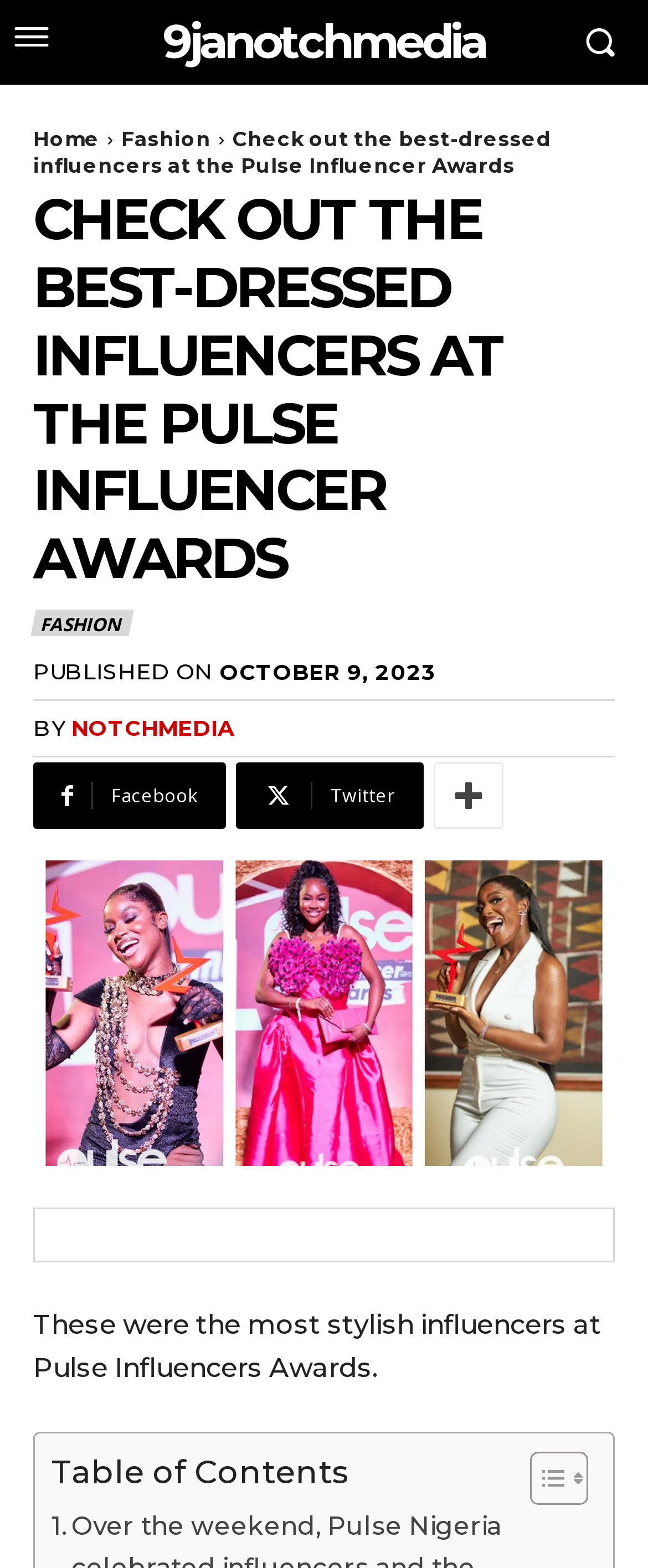What is the date of the article?
Refer to the image and give a detailed answer to the question.

I found the date of the article by looking at the 'PUBLISHED ON' section, which is followed by the date 'OCTOBER 9, 2023'.